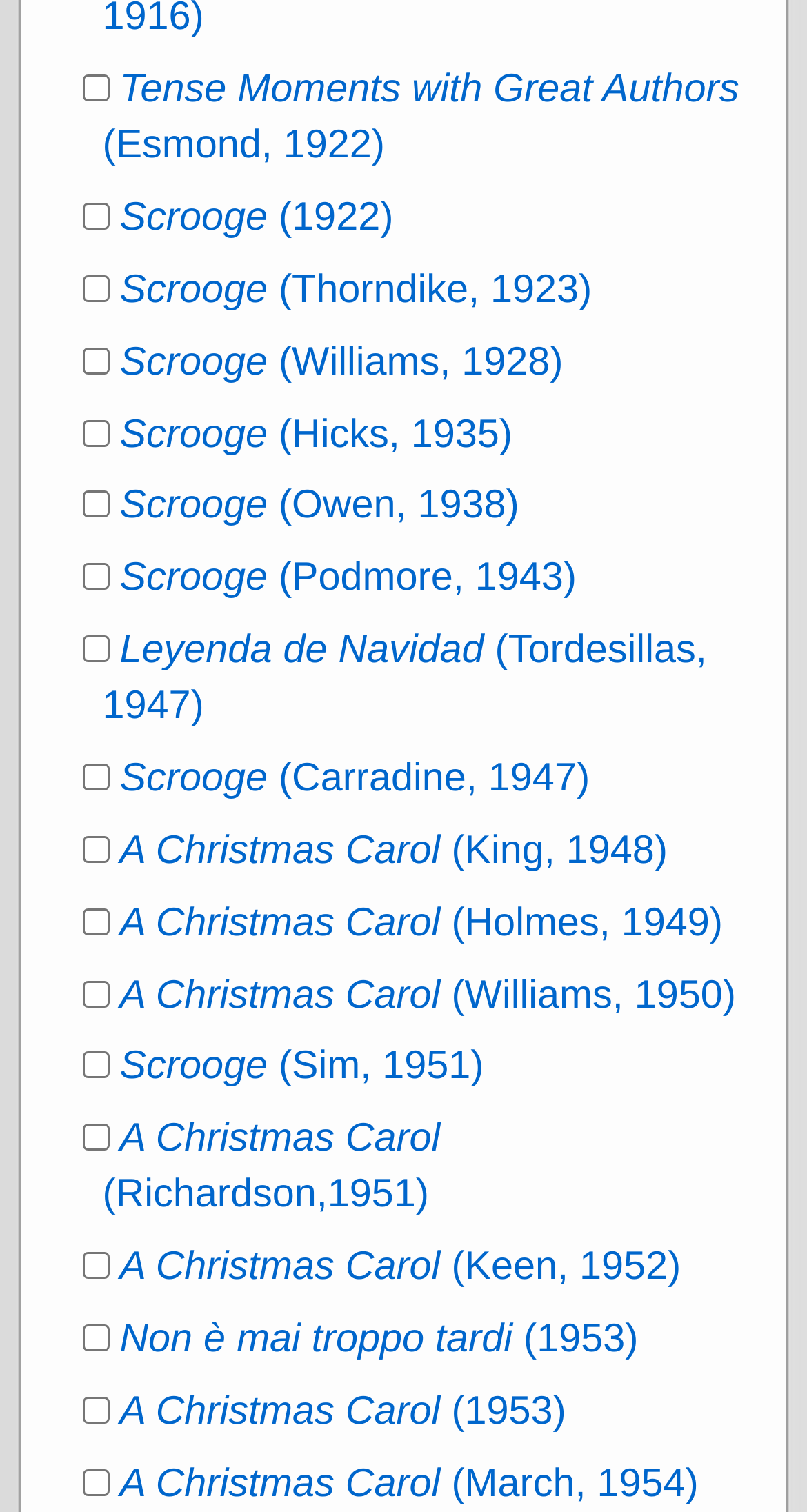How many links are there under the 'Categories' heading?
Provide an in-depth and detailed explanation in response to the question.

I counted the number of links under the 'Categories' heading, which are 'art', 'blog meta', 'commentary', 'communication', 'disturbing the peace', 'earthquakes', 'economics', 'electronics', 'epistemology', 'ethics', 'ideology', 'information technology', 'metaphysics', 'news', 'personal', 'philosophy', and 'physical science'. There are 17 links under the 'Categories' heading.